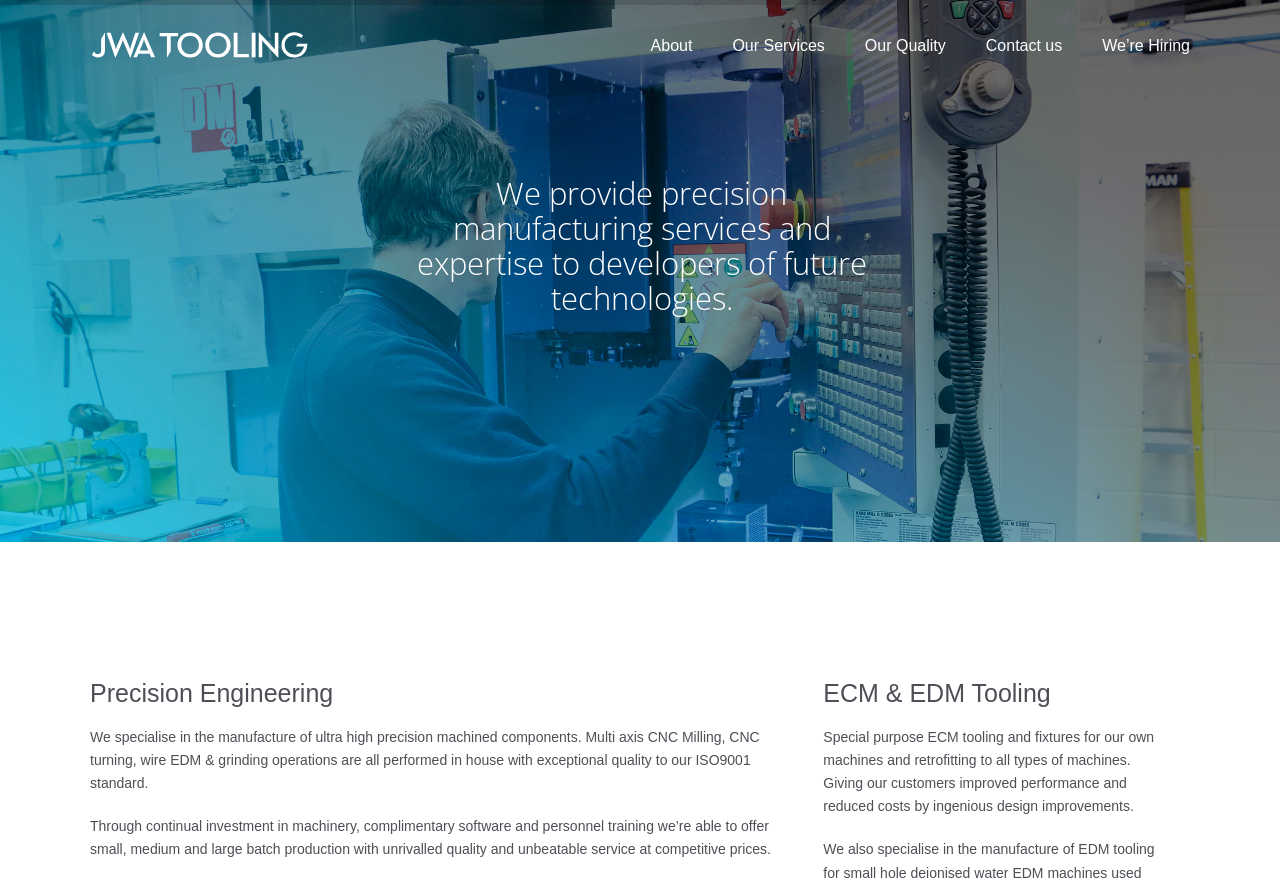What is the primary focus of JWA's services?
Examine the image and provide an in-depth answer to the question.

The webpage states that JWA specializes in the manufacture of ultra-high precision machined components, indicating that this is the primary focus of their services.